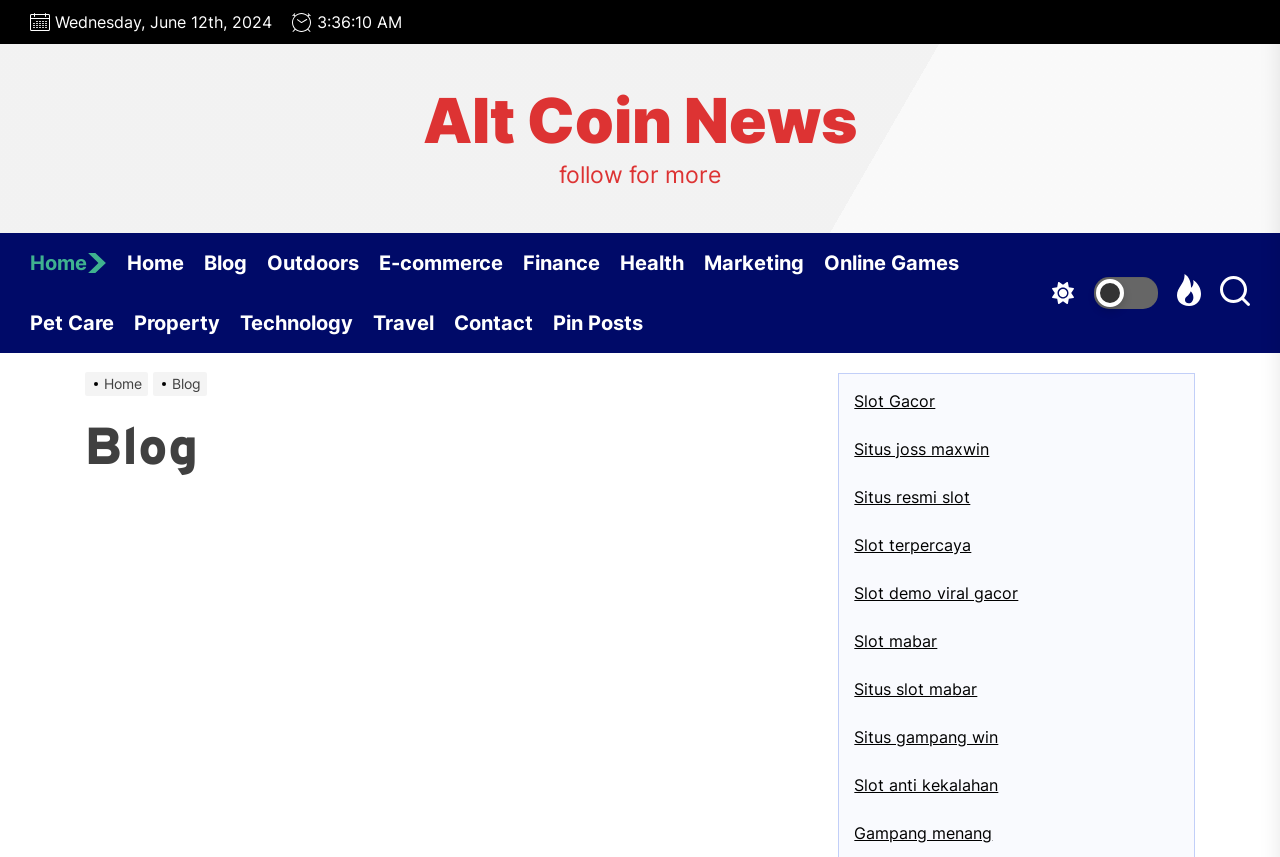Specify the bounding box coordinates of the element's region that should be clicked to achieve the following instruction: "explore slot gacor". The bounding box coordinates consist of four float numbers between 0 and 1, in the format [left, top, right, bottom].

[0.667, 0.456, 0.731, 0.479]